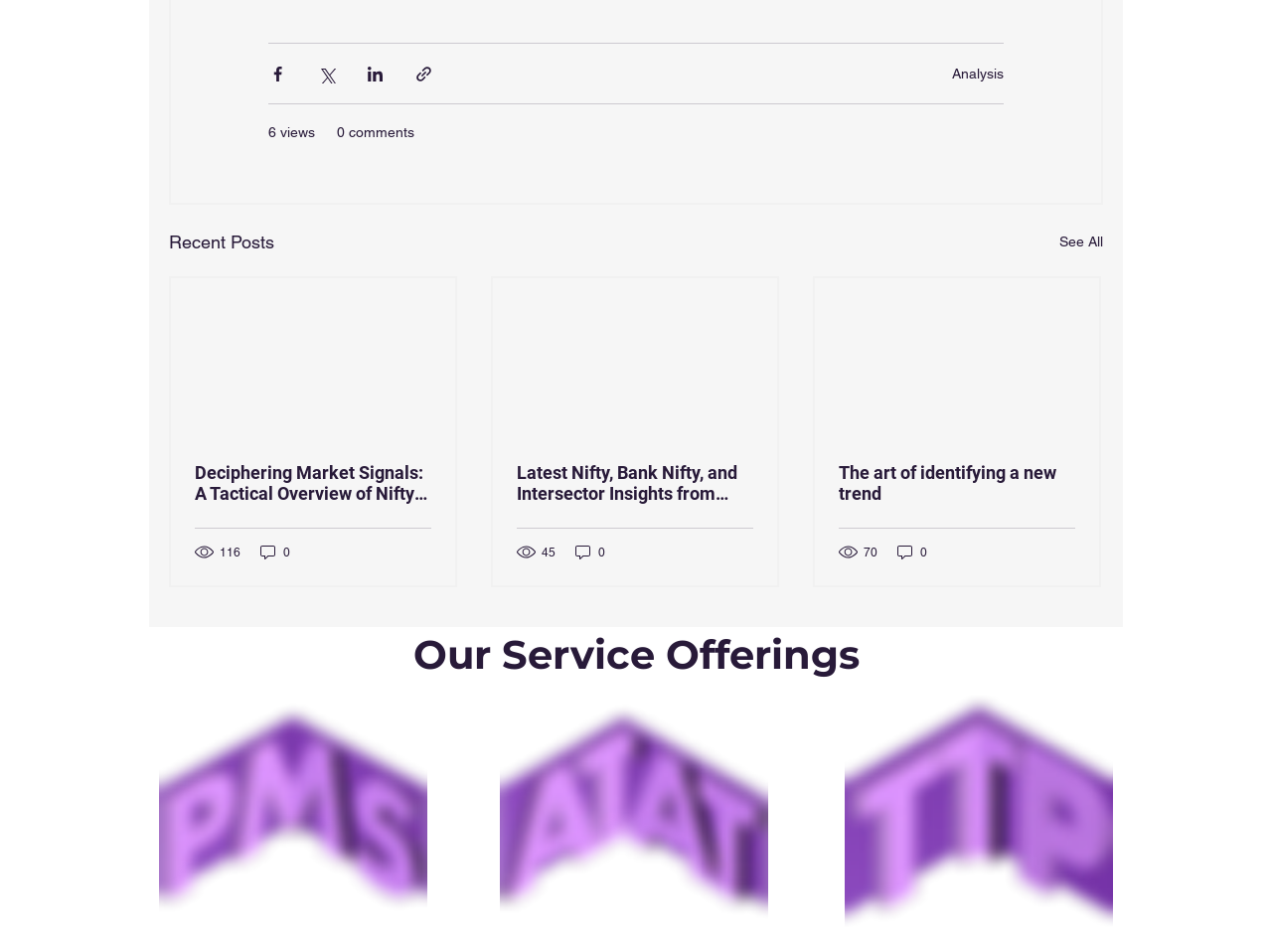Calculate the bounding box coordinates of the UI element given the description: "0 comments".

[0.265, 0.128, 0.326, 0.15]